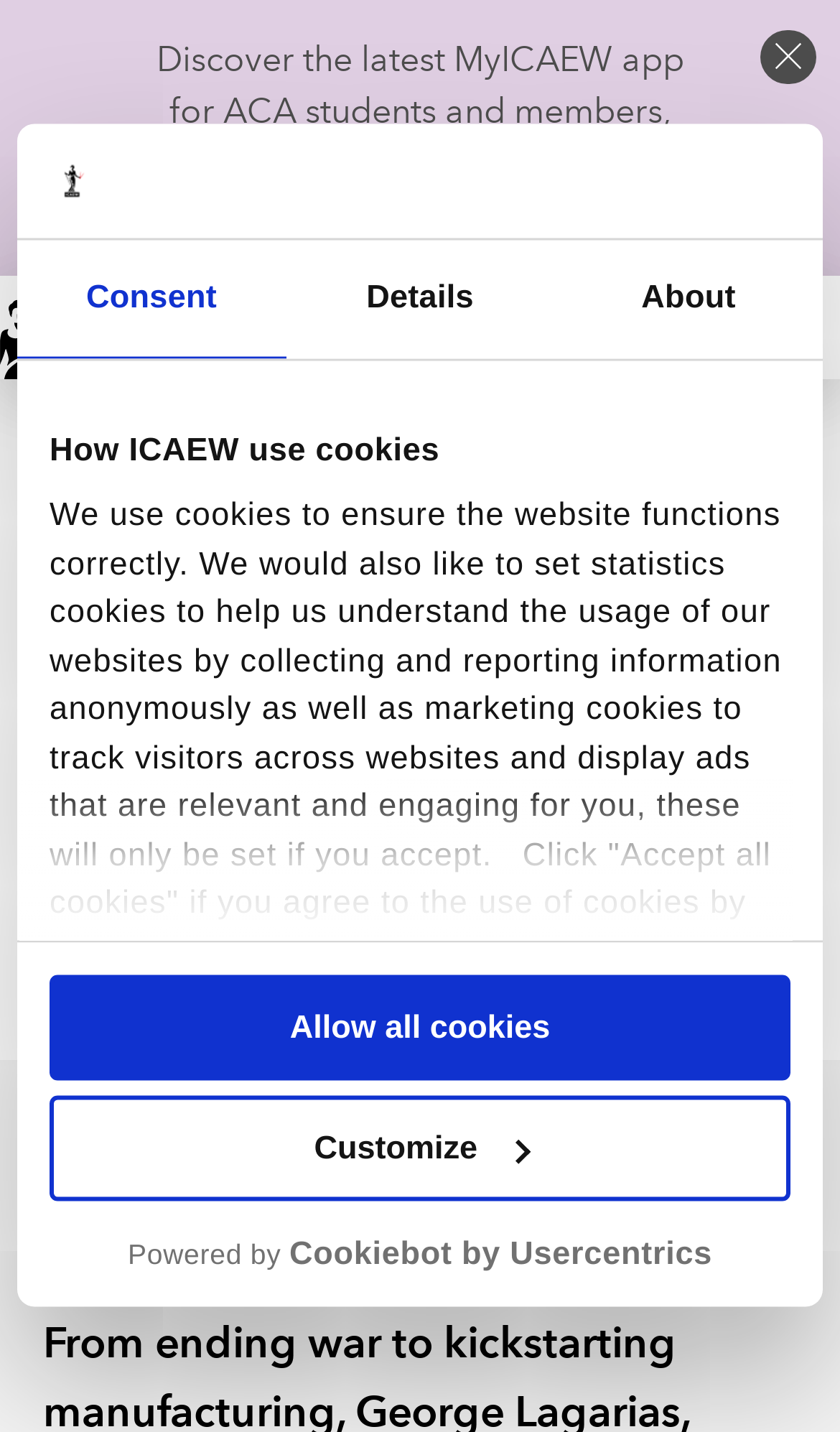Carefully examine the image and provide an in-depth answer to the question: What is the name of the organization that uses cookies?

I found this answer by looking at the dialog box with the title 'How ICAEW use cookies' and reading the text inside it, which explains how ICAEW uses cookies on their website.